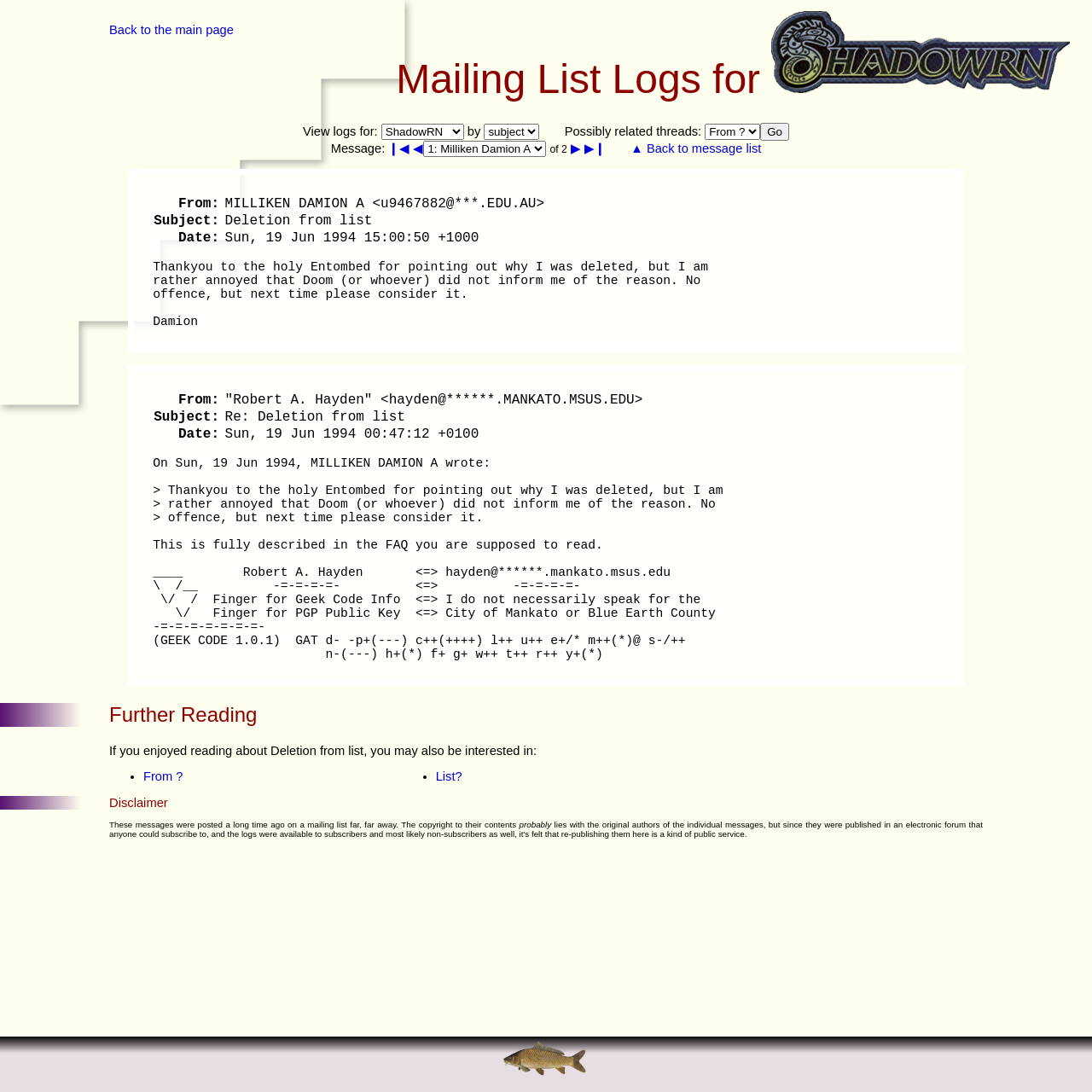Specify the bounding box coordinates of the region I need to click to perform the following instruction: "Select an option from the 'View logs for:' combobox". The coordinates must be four float numbers in the range of 0 to 1, i.e., [left, top, right, bottom].

[0.349, 0.113, 0.425, 0.128]